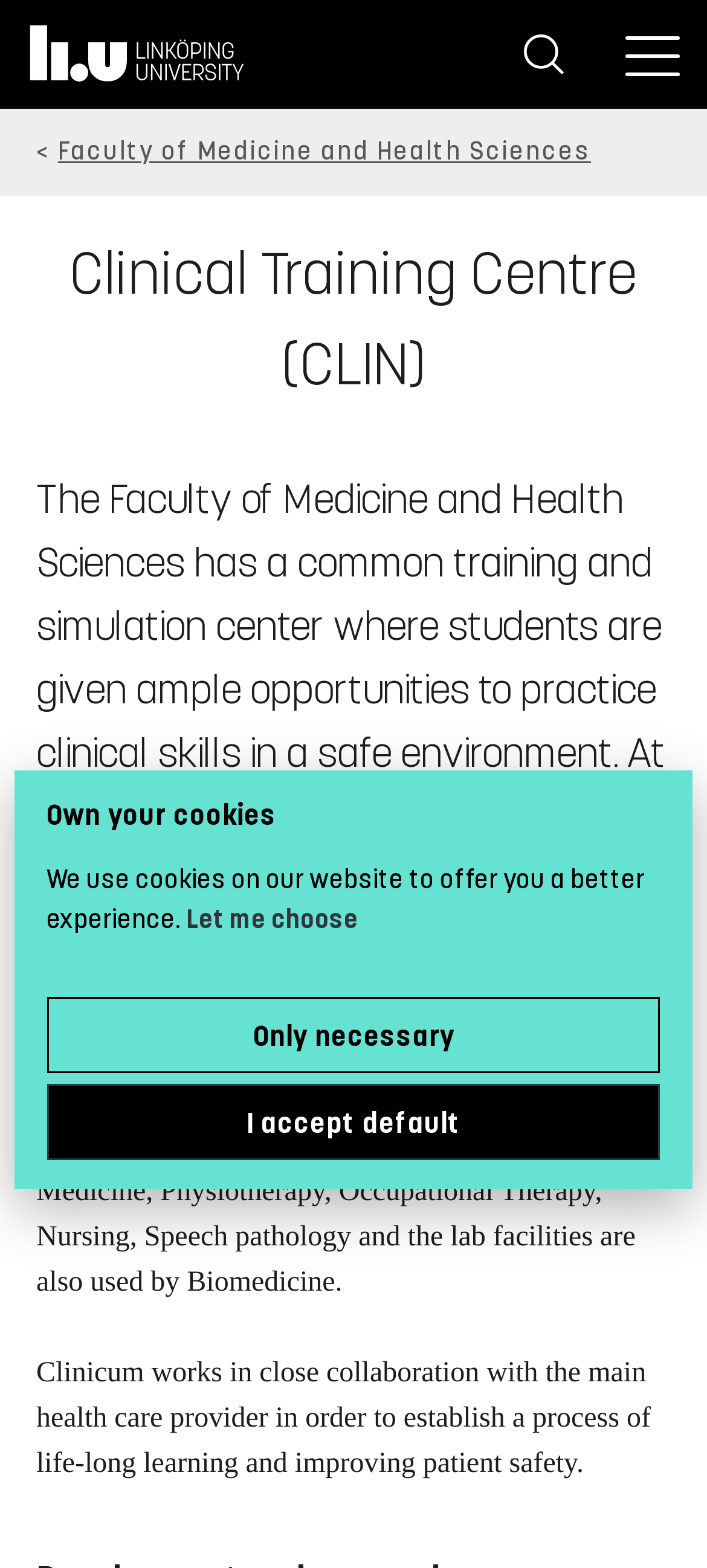Provide the bounding box coordinates in the format (top-left x, top-left y, bottom-right x, bottom-right y). All values are floating point numbers between 0 and 1. Determine the bounding box coordinate of the UI element described as: Only necessary

[0.066, 0.636, 0.934, 0.684]